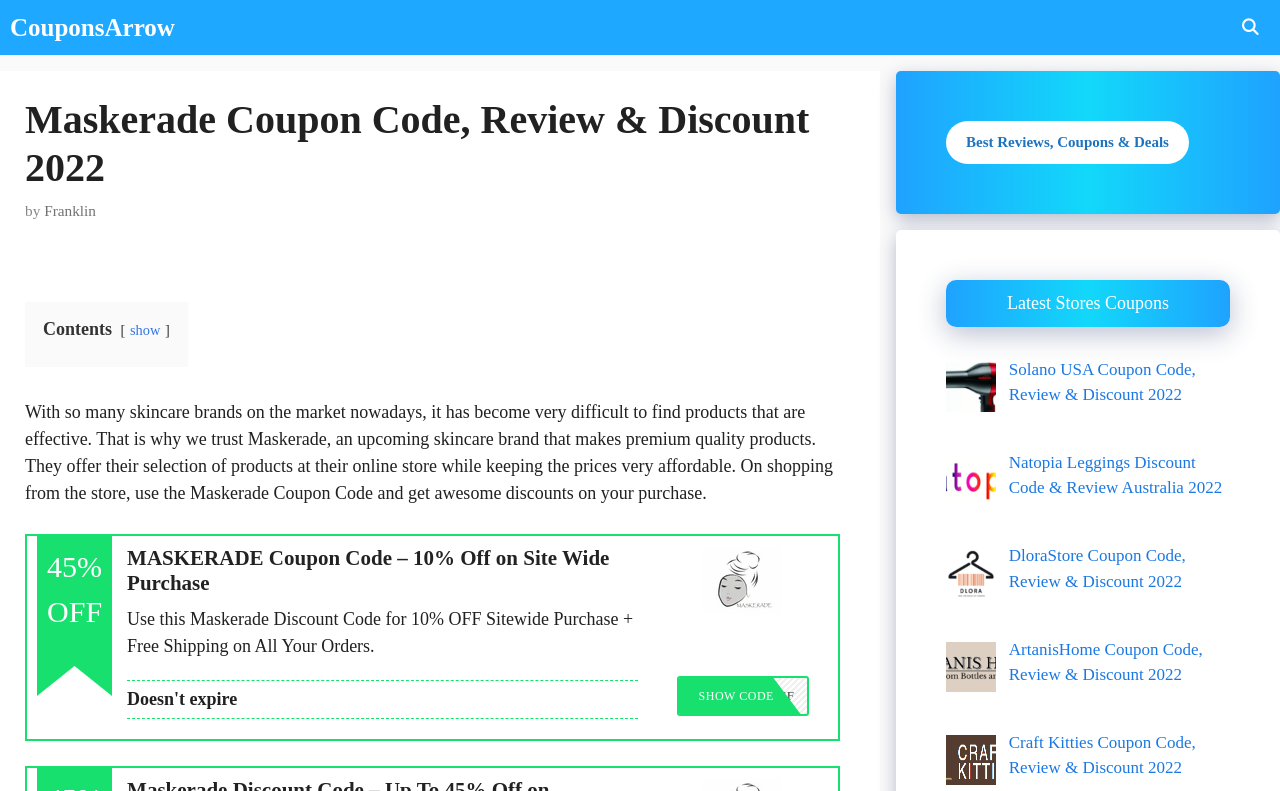Find the bounding box coordinates for the area you need to click to carry out the instruction: "Show 10OFF Coupon Code". The coordinates should be four float numbers between 0 and 1, indicated as [left, top, right, bottom].

[0.529, 0.854, 0.632, 0.905]